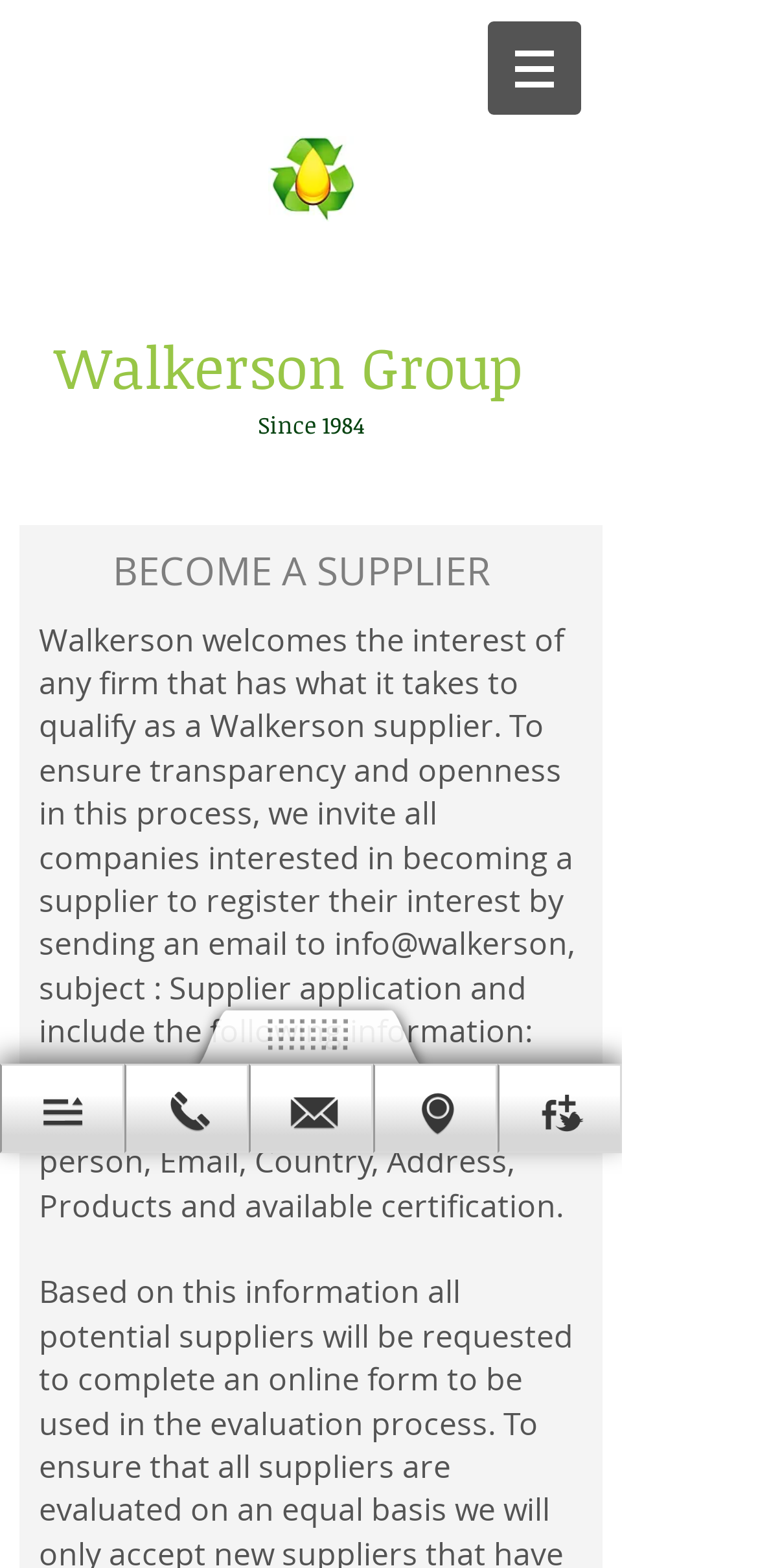Please provide a one-word or short phrase answer to the question:
What information is required to register as a supplier?

Company details and certifications